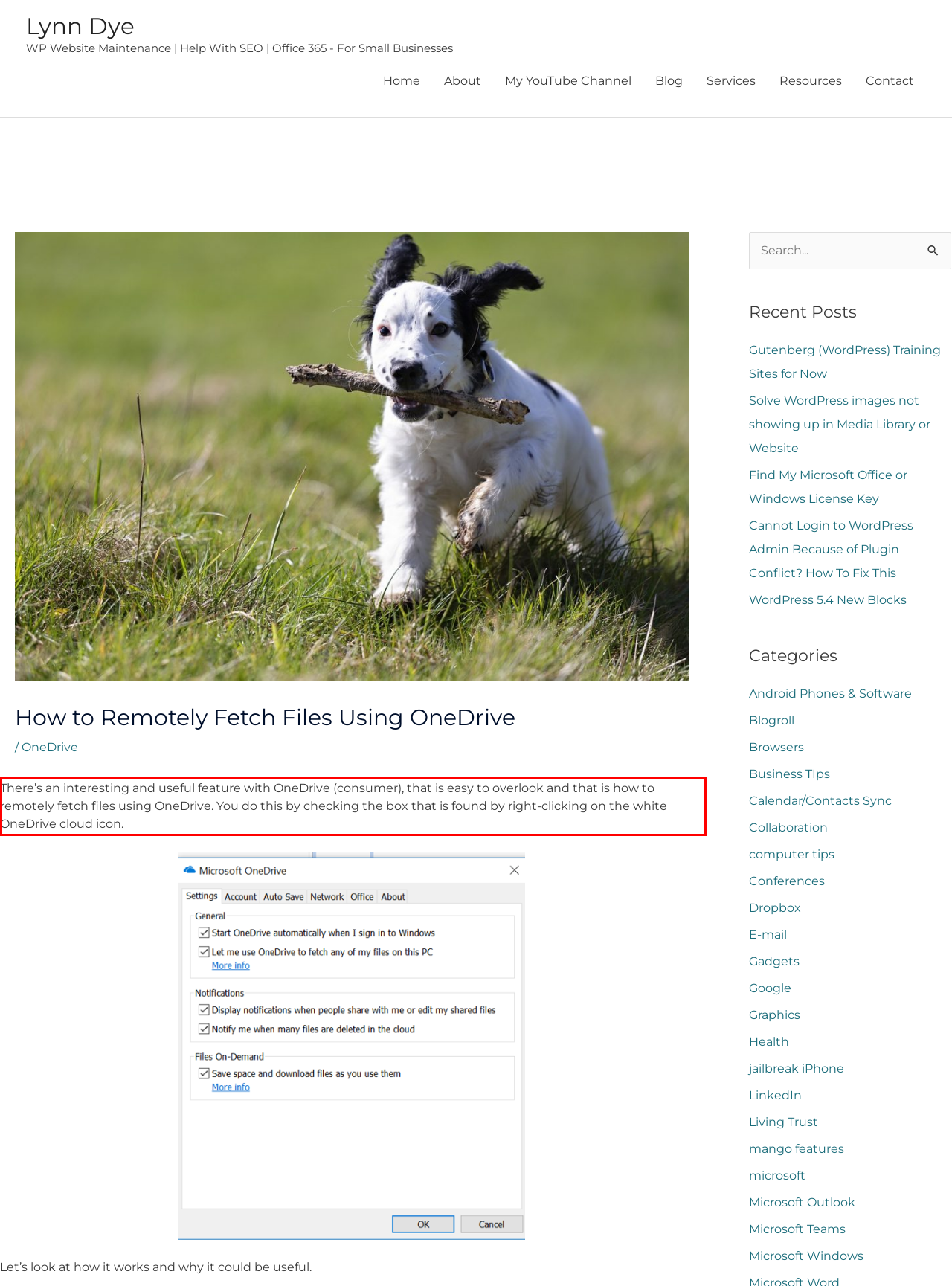You are provided with a screenshot of a webpage featuring a red rectangle bounding box. Extract the text content within this red bounding box using OCR.

There’s an interesting and useful feature with OneDrive (consumer), that is easy to overlook and that is how to remotely fetch files using OneDrive. You do this by checking the box that is found by right-clicking on the white OneDrive cloud icon.